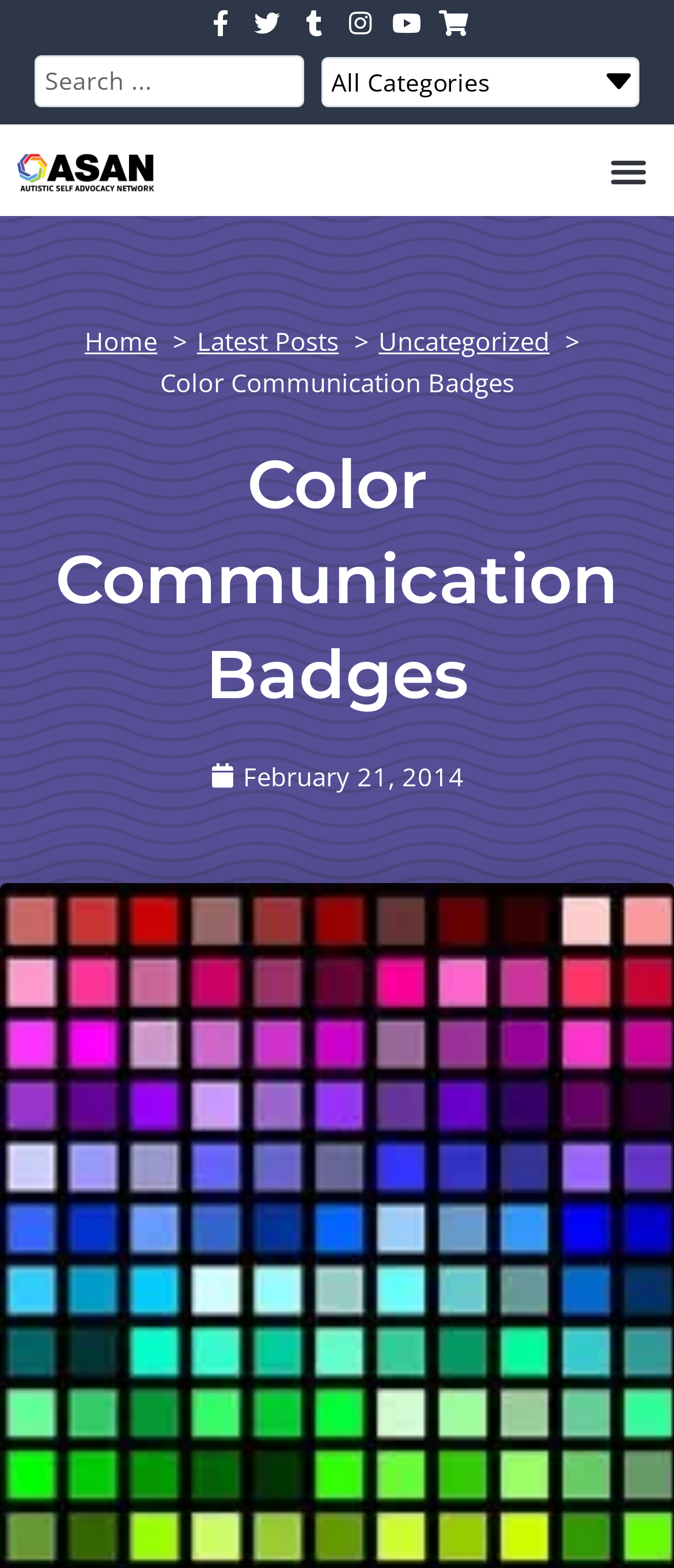Using the image as a reference, answer the following question in as much detail as possible:
What is the topic of the webpage?

I found the topic of the webpage by looking at the heading element in the middle section of the webpage, which has the text 'Color Communication Badges', and also by looking at the breadcrumb navigation element, which has a link with the same text.